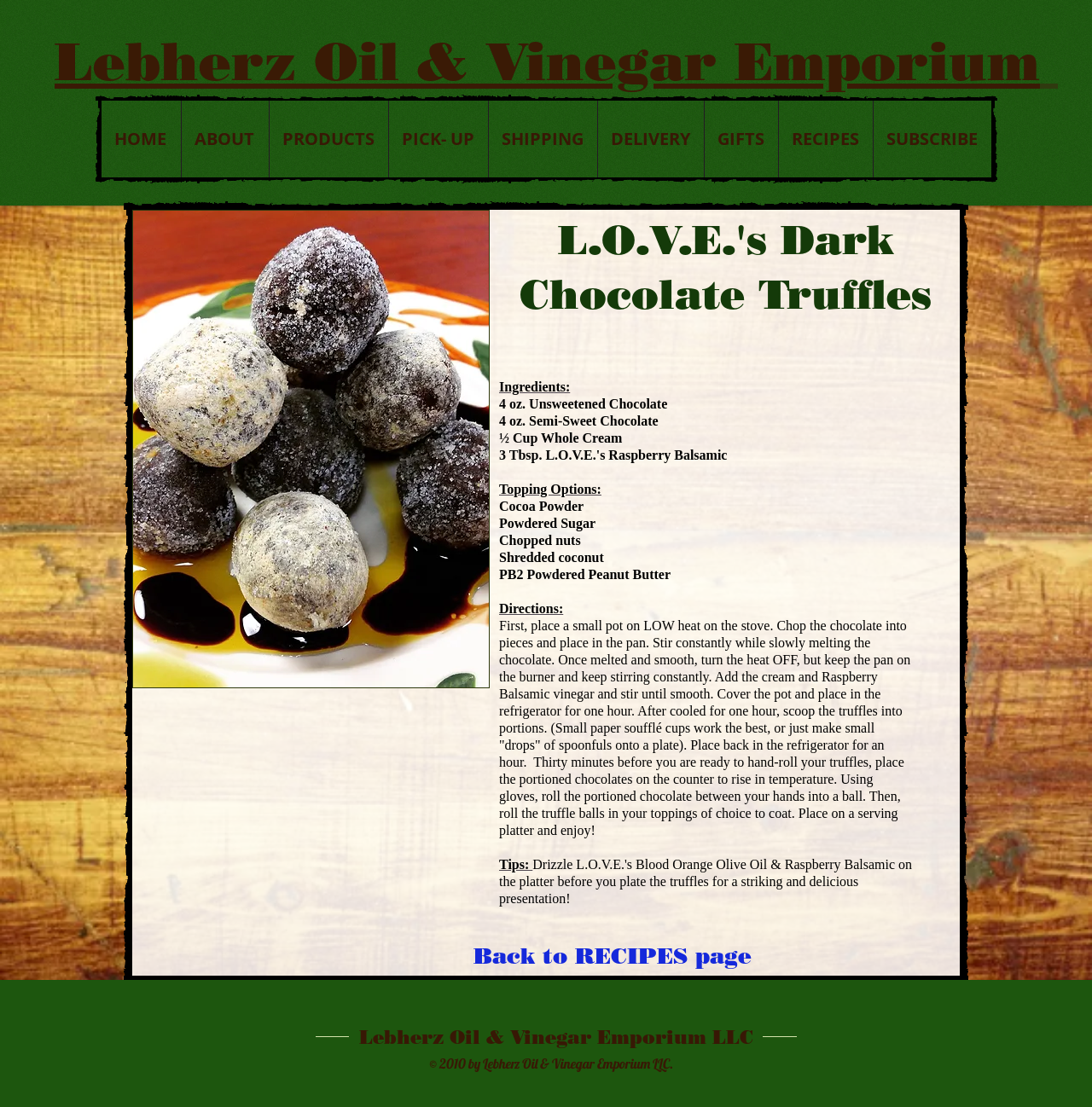Carefully examine the image and provide an in-depth answer to the question: What is the name of the chocolate truffles recipe?

I found the answer by looking at the heading element with the text 'L.O.V.E.'s Dark Chocolate Truffles' which is a prominent element on the webpage, indicating that it is the title of the recipe.